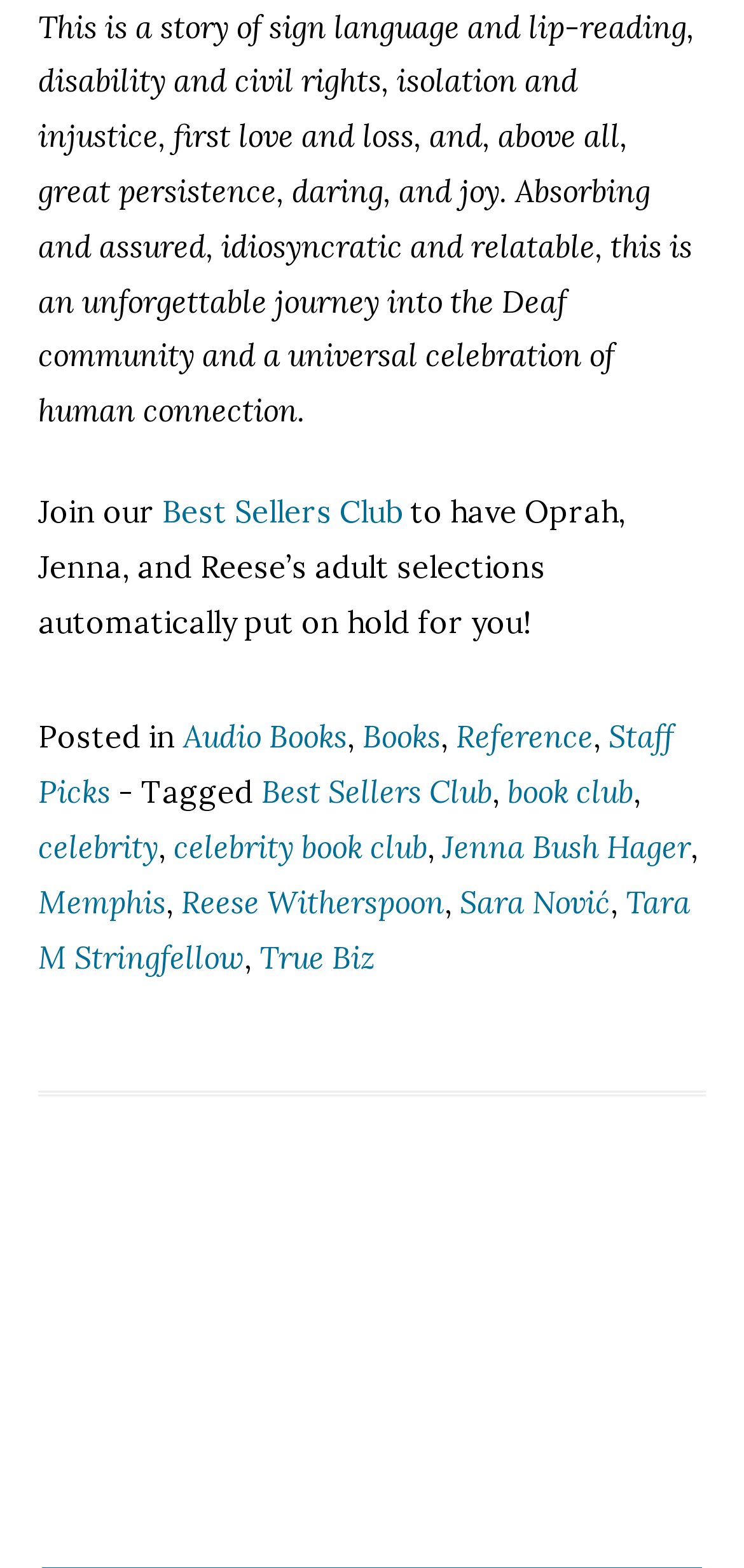Who is the author of the book?
Answer with a single word or short phrase according to what you see in the image.

Sara Nović